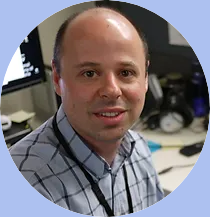What is behind Maks?
Please use the image to provide a one-word or short phrase answer.

office environment